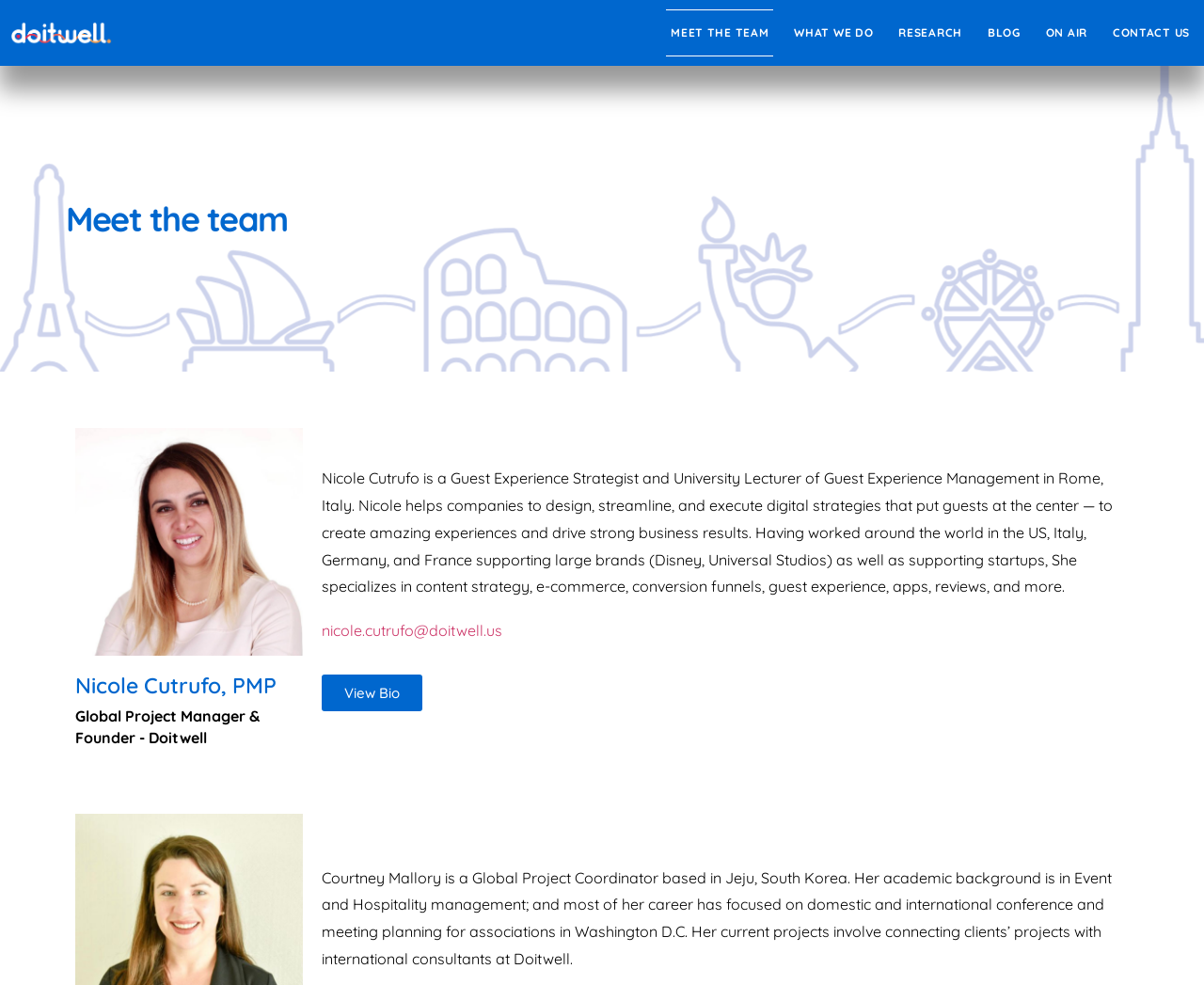What is Nicole Cutrufo's profession?
Look at the image and construct a detailed response to the question.

I found the heading 'Nicole Cutrufo, PMP' and then looked for the description below it, which says 'Global Project Manager & Founder - Doitwell'. This indicates that Nicole Cutrufo's profession is a Global Project Manager and Founder.